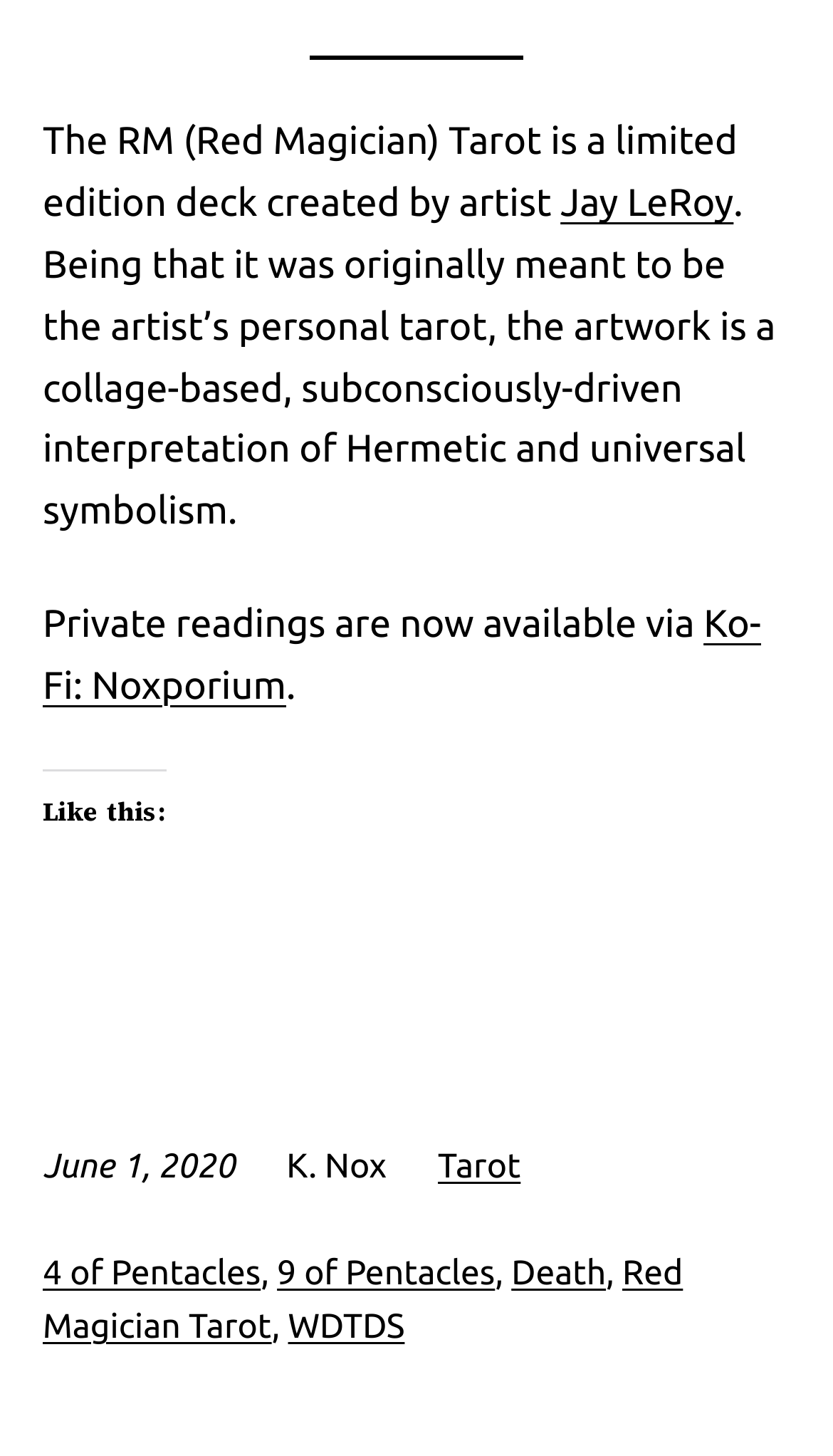Identify the bounding box coordinates for the element you need to click to achieve the following task: "Read about the Red Magician Tarot". Provide the bounding box coordinates as four float numbers between 0 and 1, in the form [left, top, right, bottom].

[0.051, 0.083, 0.885, 0.154]